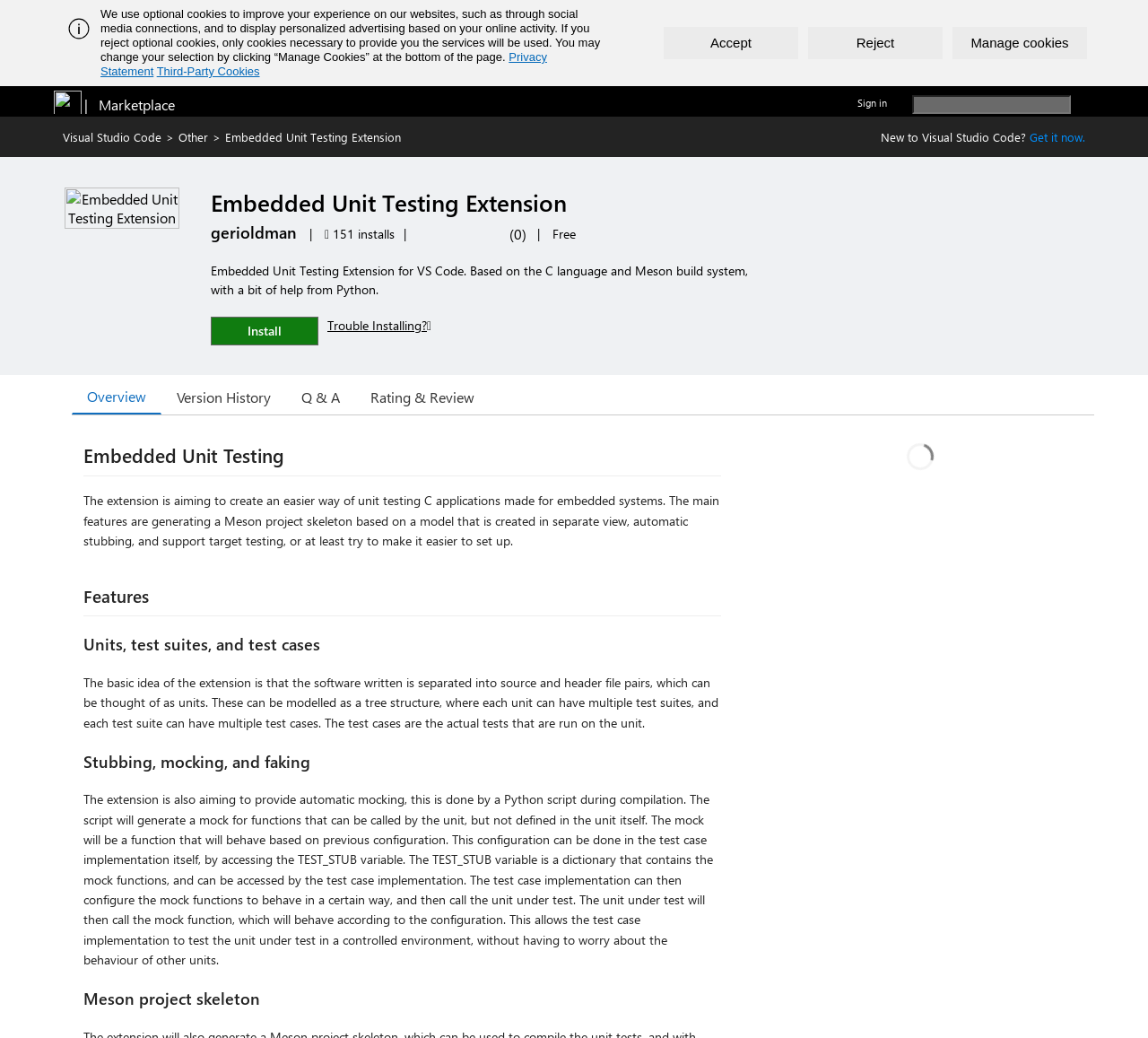Can you identify and provide the main heading of the webpage?

Embedded Unit Testing Extension